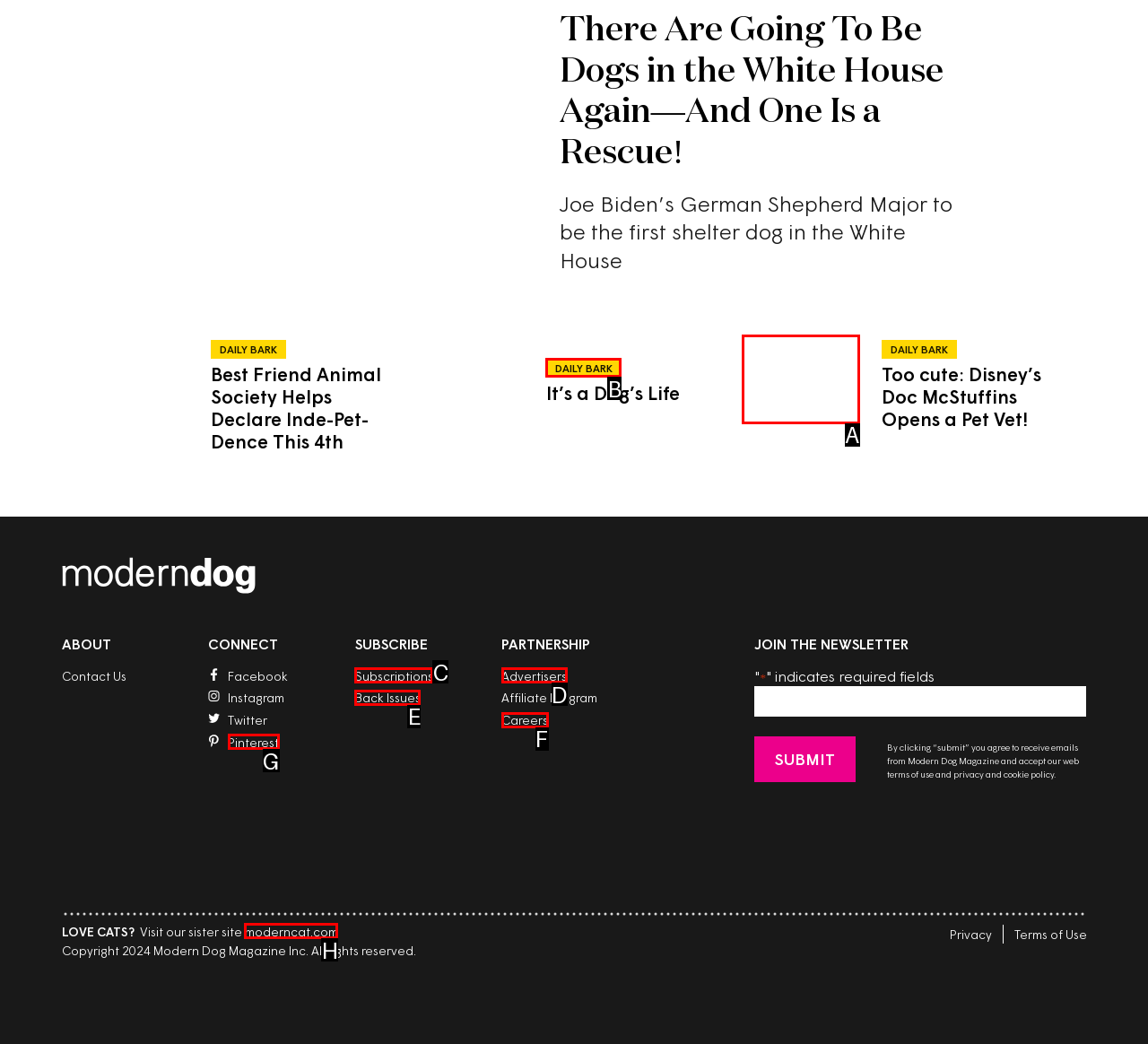From the given choices, determine which HTML element matches the description: Back Issues. Reply with the appropriate letter.

E